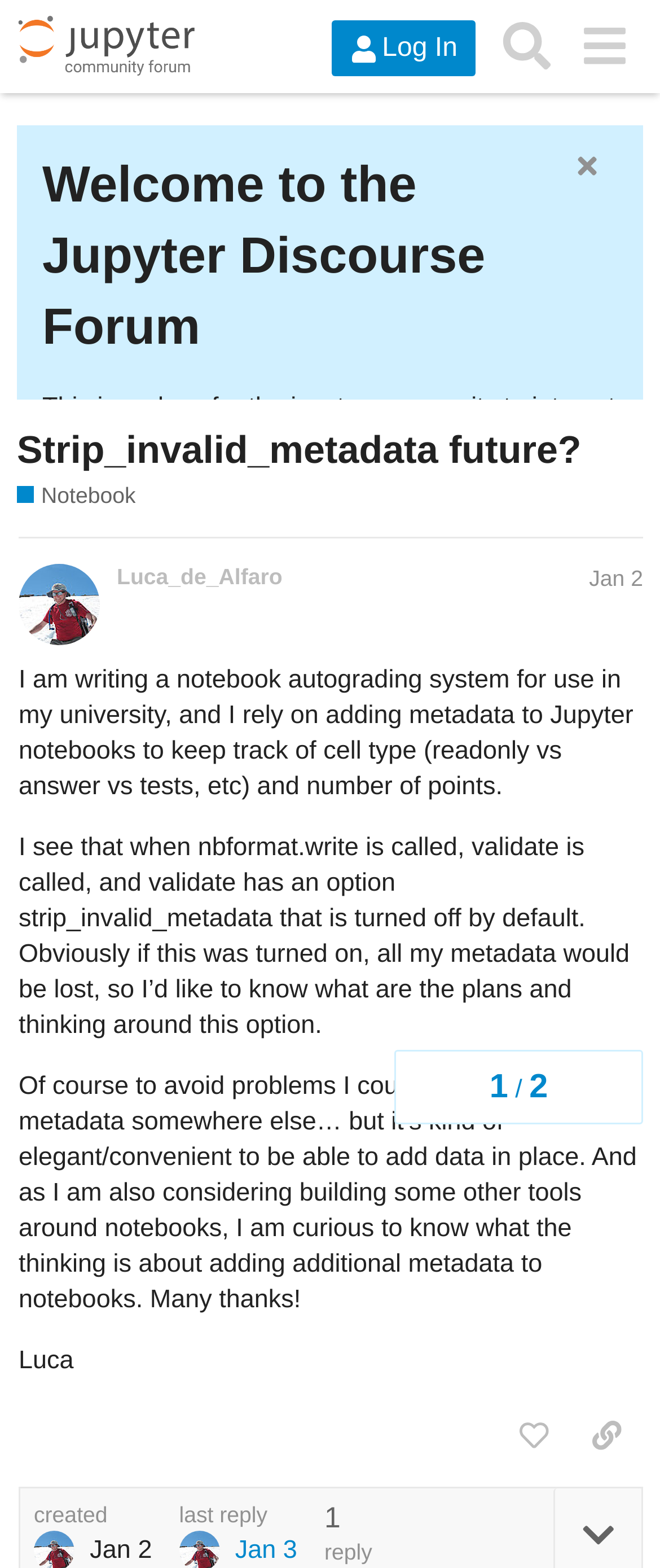Please identify the bounding box coordinates of the region to click in order to complete the task: "Rate the product". The coordinates must be four float numbers between 0 and 1, specified as [left, top, right, bottom].

None